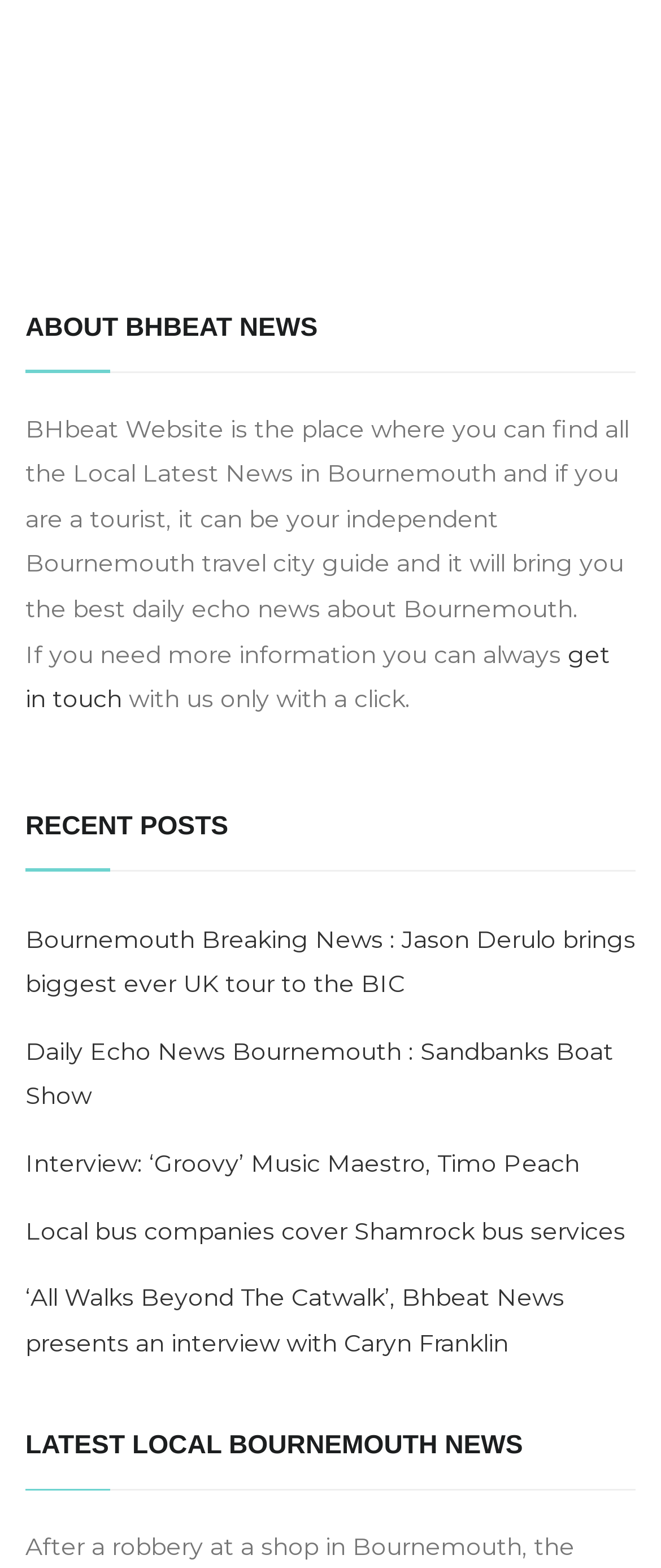Carefully observe the image and respond to the question with a detailed answer:
How many recent posts are listed?

The number of recent posts can be counted by looking at the link elements under the heading 'RECENT POSTS', which lists 5 news articles.